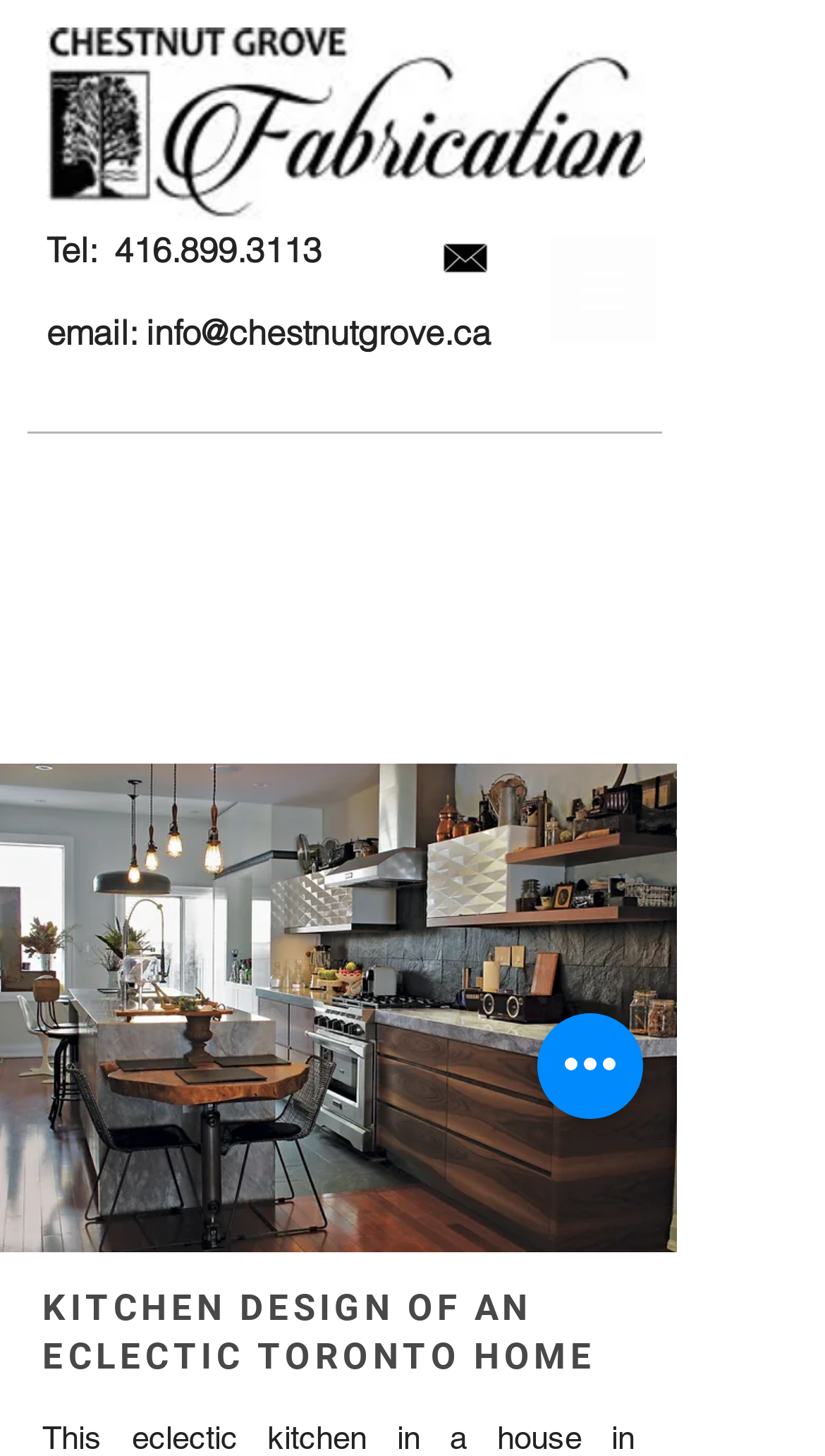Review the image closely and give a comprehensive answer to the question: What is the company email?

I found the company email by looking at the top section of the webpage, where the contact information is displayed. The email is written as 'email:' followed by a link with the actual email address, which is 'info@chestnutgrove.ca'.